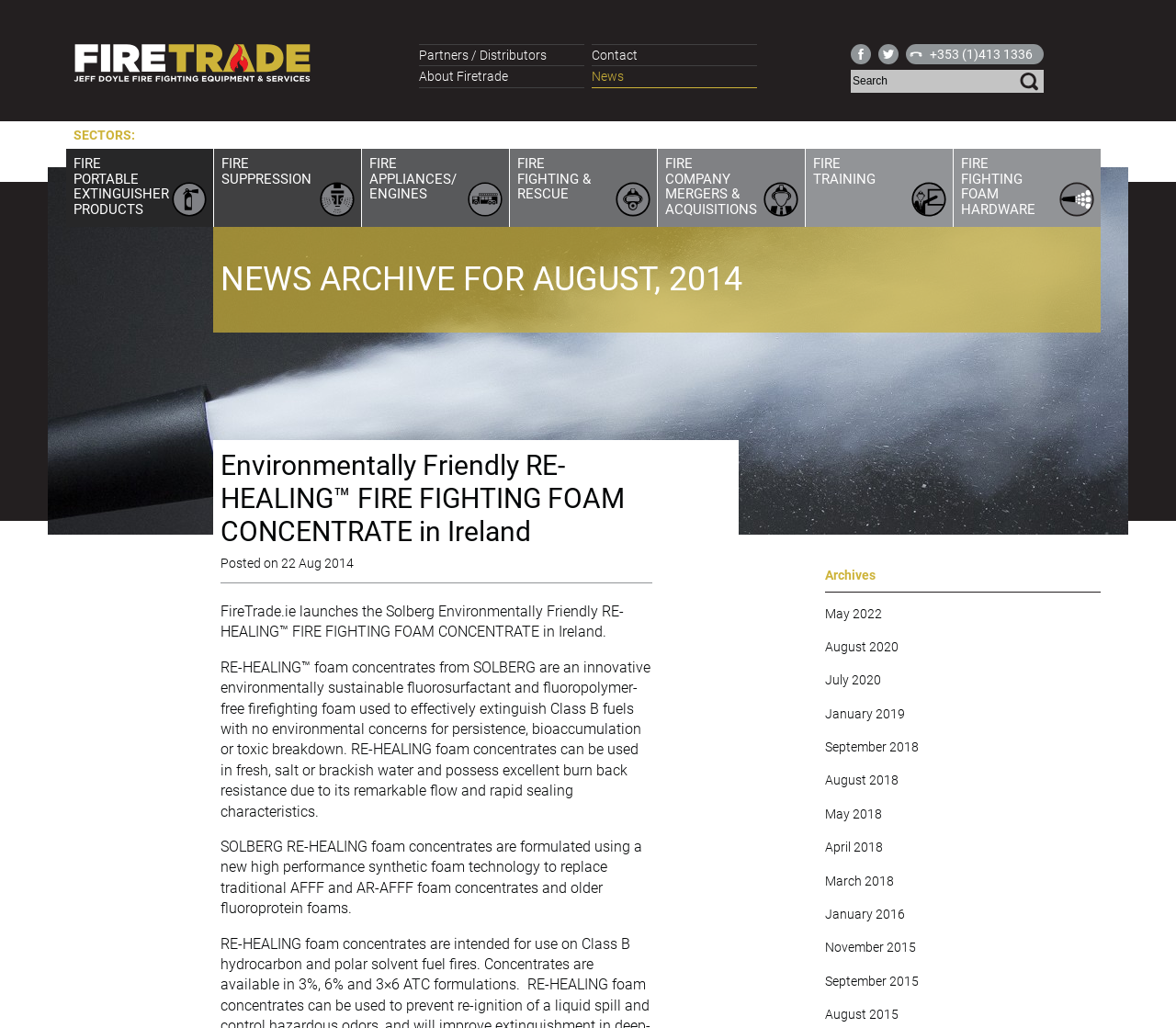Locate the primary heading on the webpage and return its text.

NEWS ARCHIVE FOR AUGUST, 2014